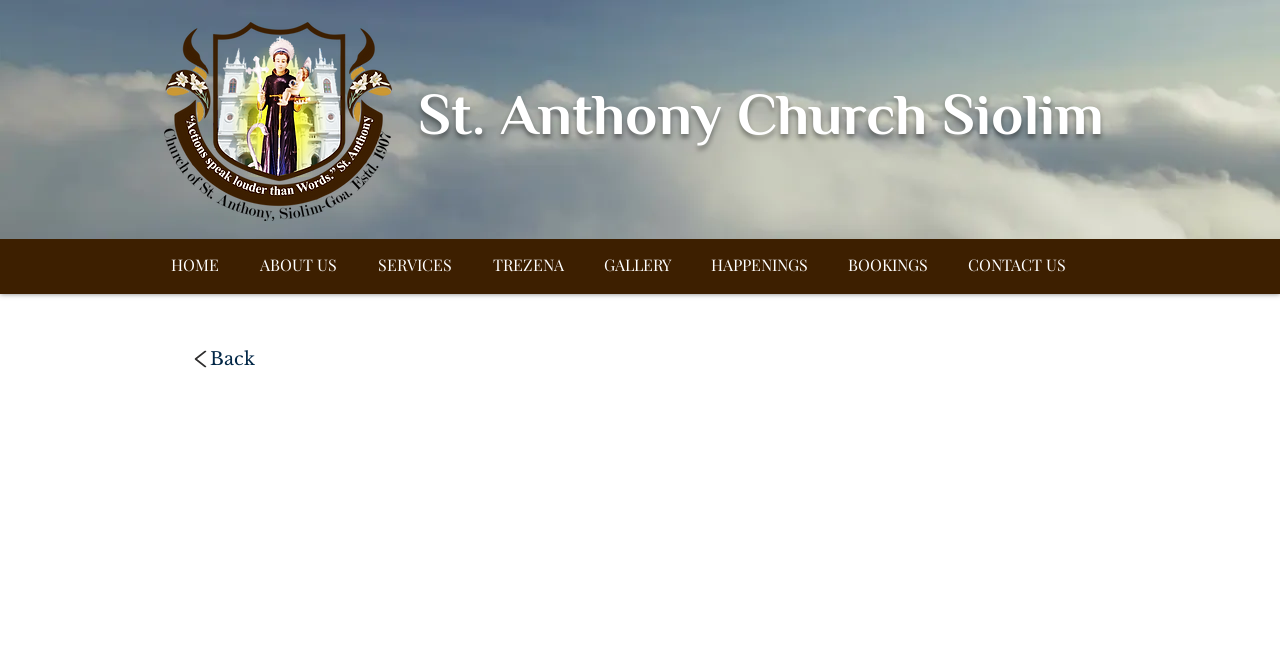Please pinpoint the bounding box coordinates for the region I should click to adhere to this instruction: "Go back to the previous page".

[0.164, 0.534, 0.199, 0.567]